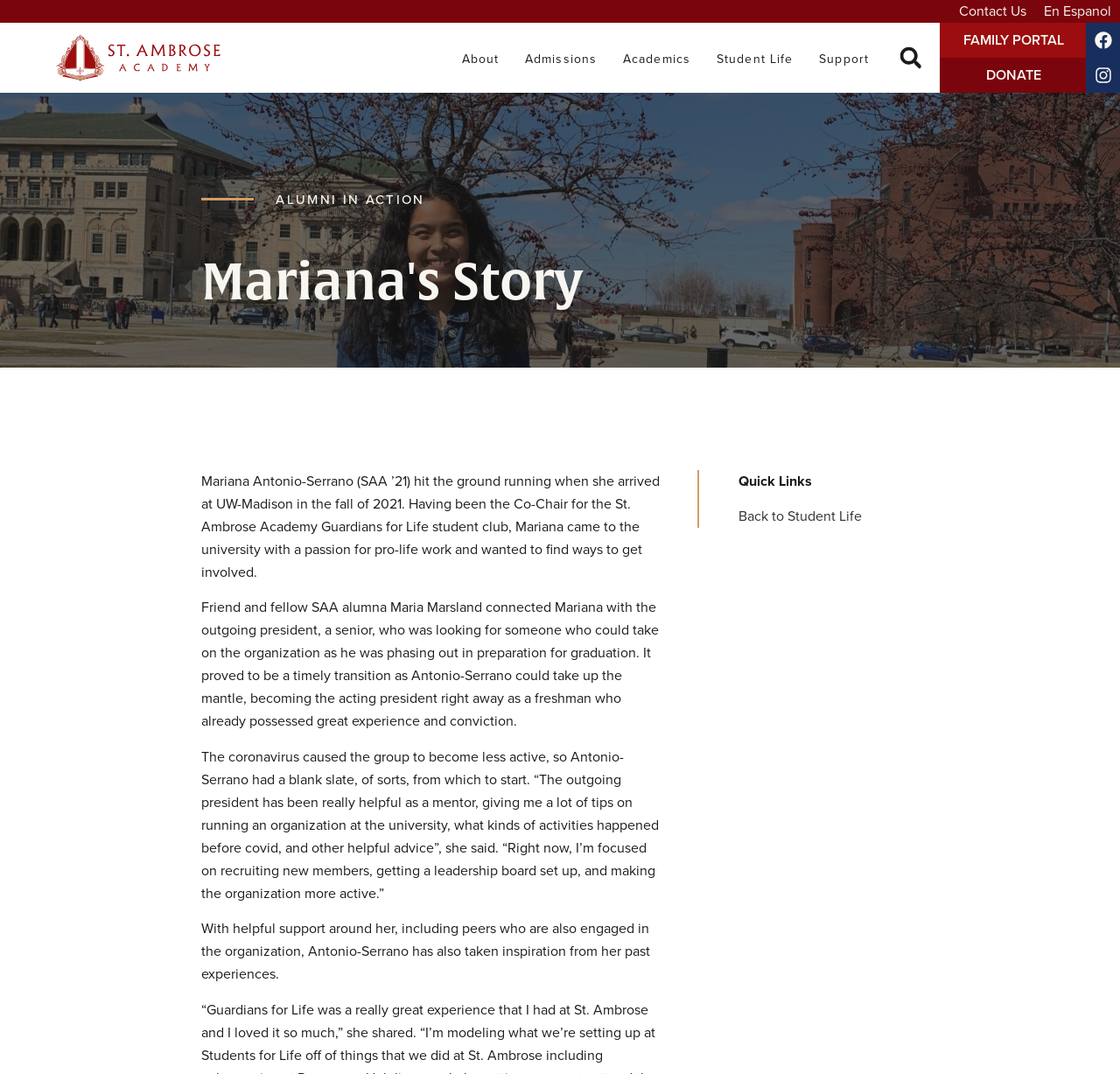What is the name of the section below Mariana's story?
Look at the image and respond with a one-word or short-phrase answer.

Quick Links